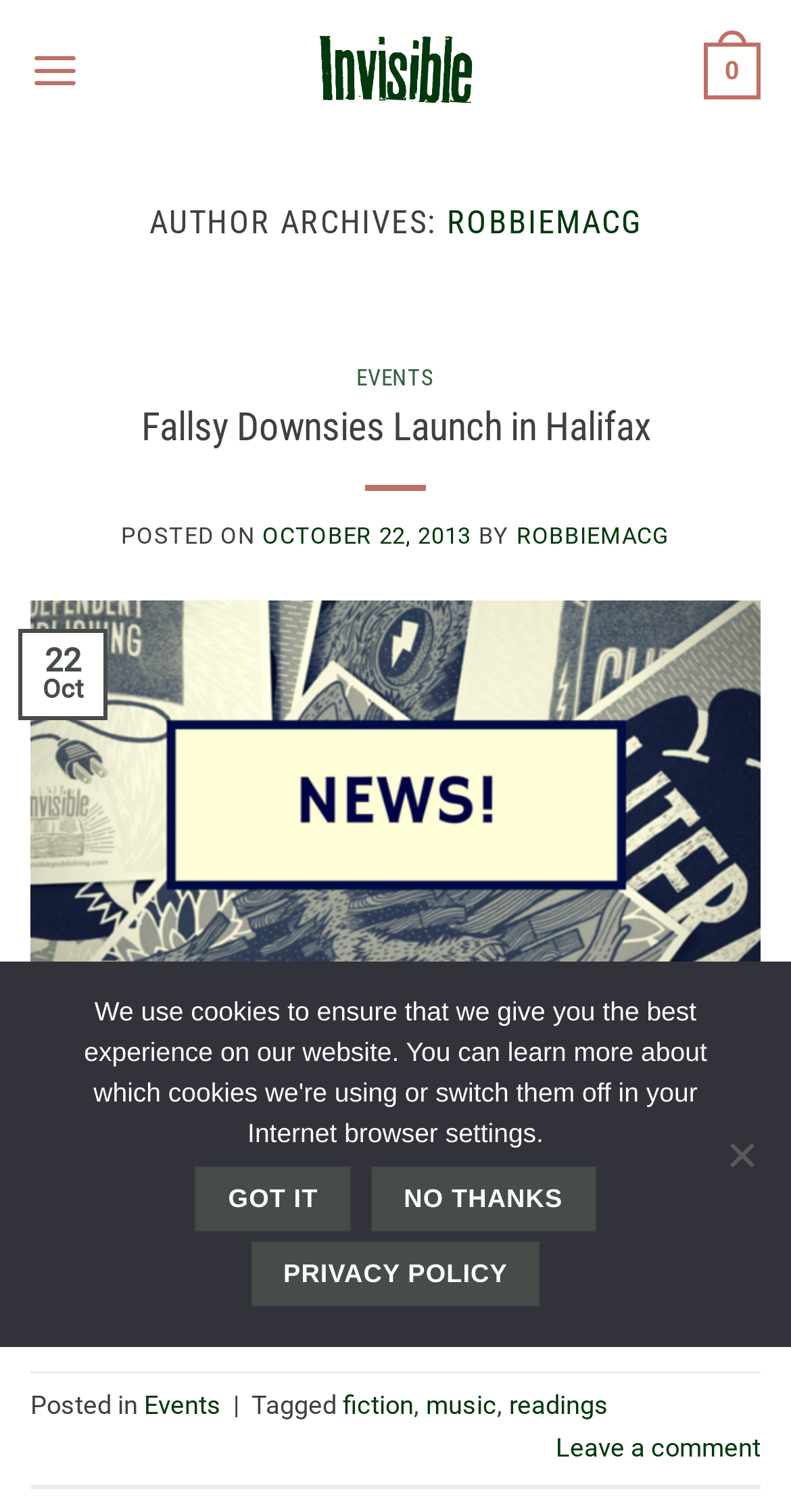Locate the bounding box coordinates of the UI element described by: "music". The bounding box coordinates should consist of four float numbers between 0 and 1, i.e., [left, top, right, bottom].

[0.538, 0.919, 0.628, 0.939]